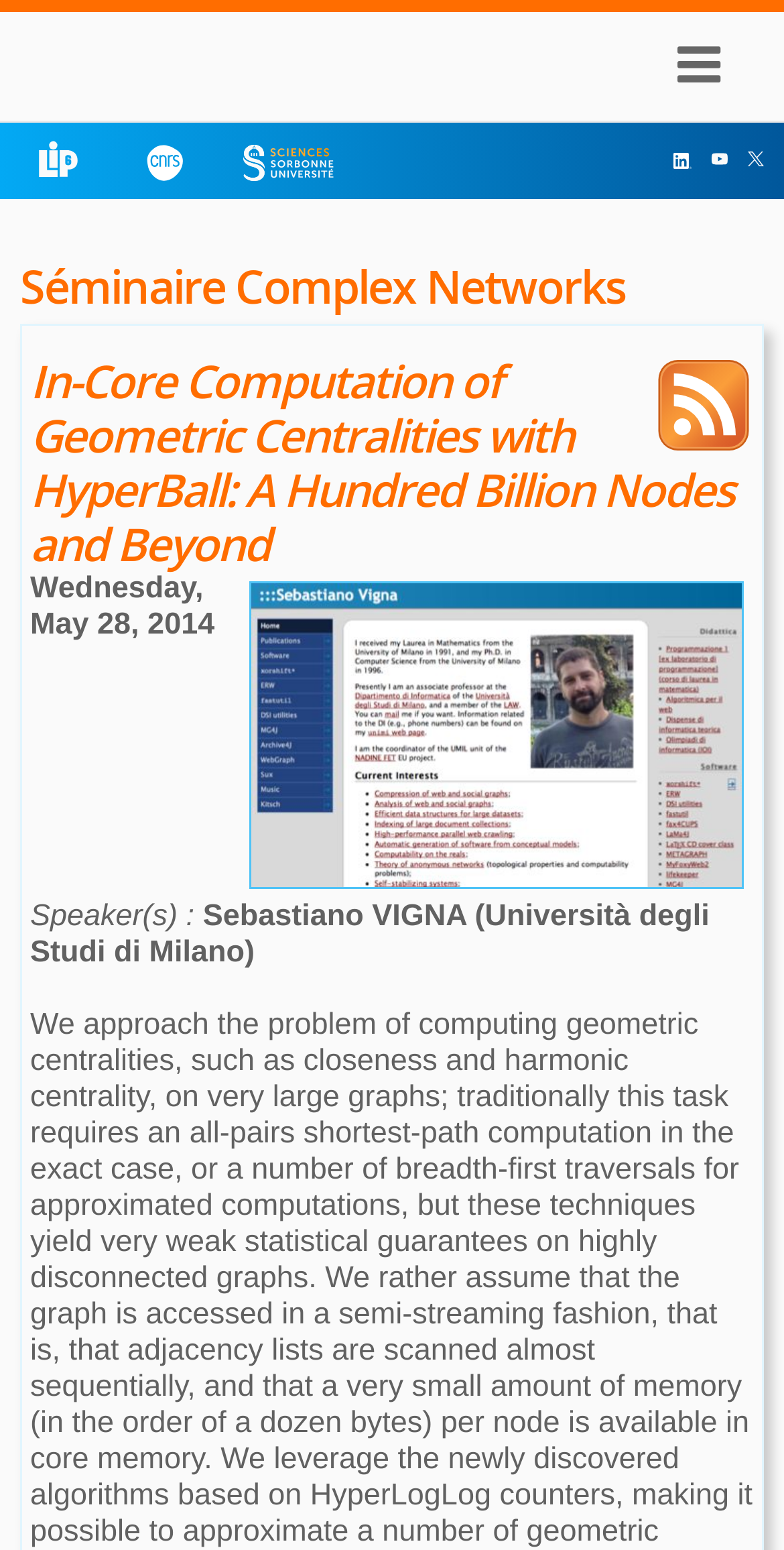Utilize the information from the image to answer the question in detail:
Is there a menu on the webpage?

I can see a link with the text ' Menu' at the top right corner of the webpage, which suggests that there is a menu available.